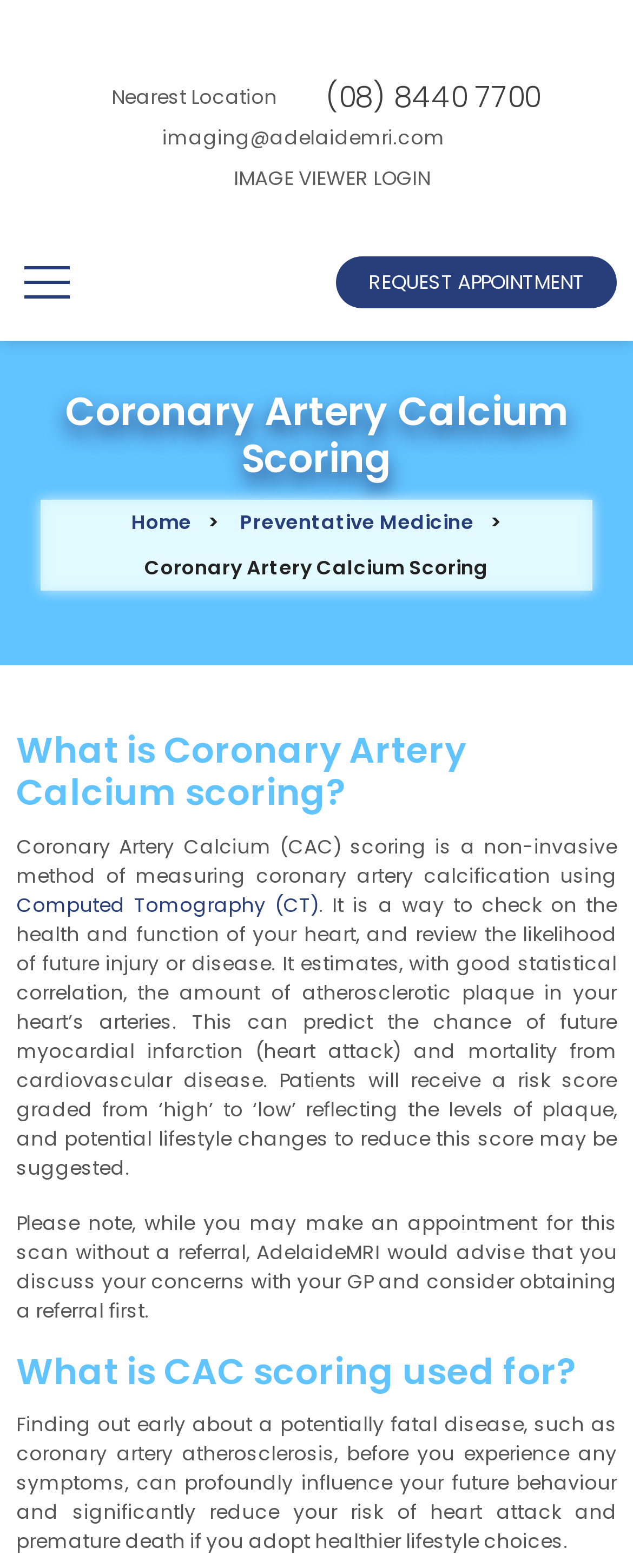Based on the image, provide a detailed and complete answer to the question: 
What is the purpose of Coronary Artery Calcium scoring?

Based on the webpage content, Coronary Artery Calcium scoring is a non-invasive method of measuring coronary artery calcification using Computed Tomography (CT). It is a way to check on the health and function of your heart, and review the likelihood of future injury or disease.